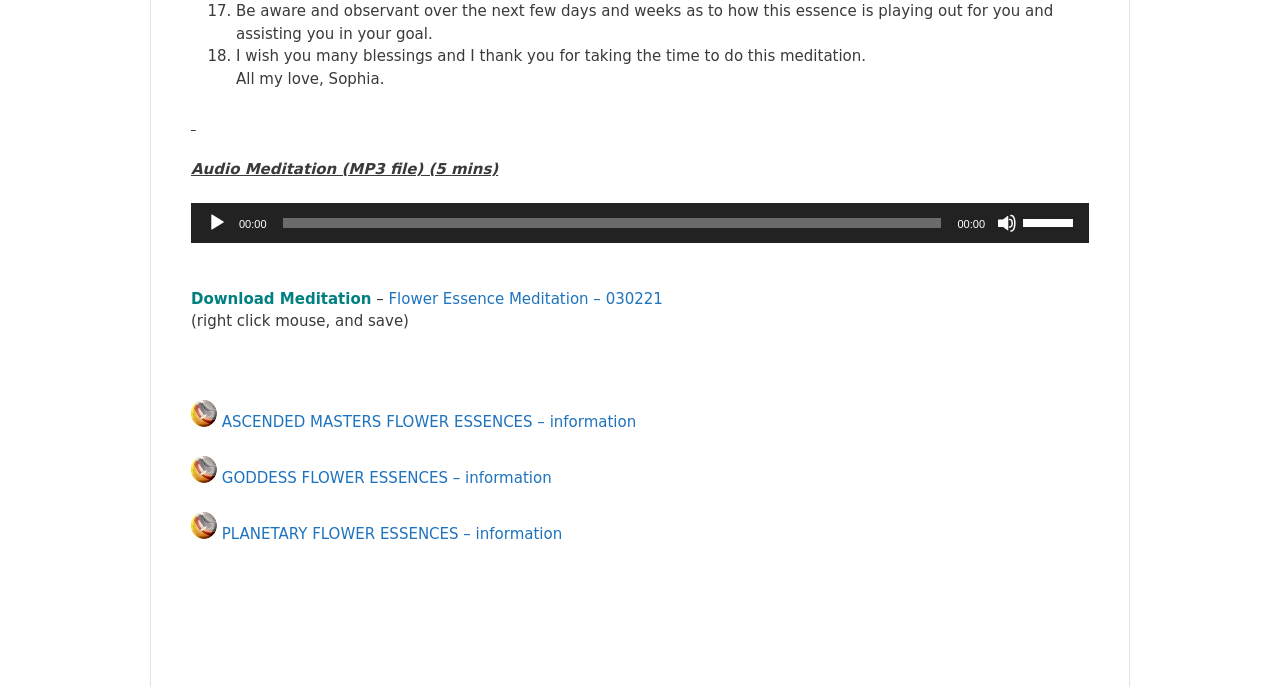Given the description "Flower Essence Meditation – 030221", determine the bounding box of the corresponding UI element.

[0.303, 0.422, 0.518, 0.448]